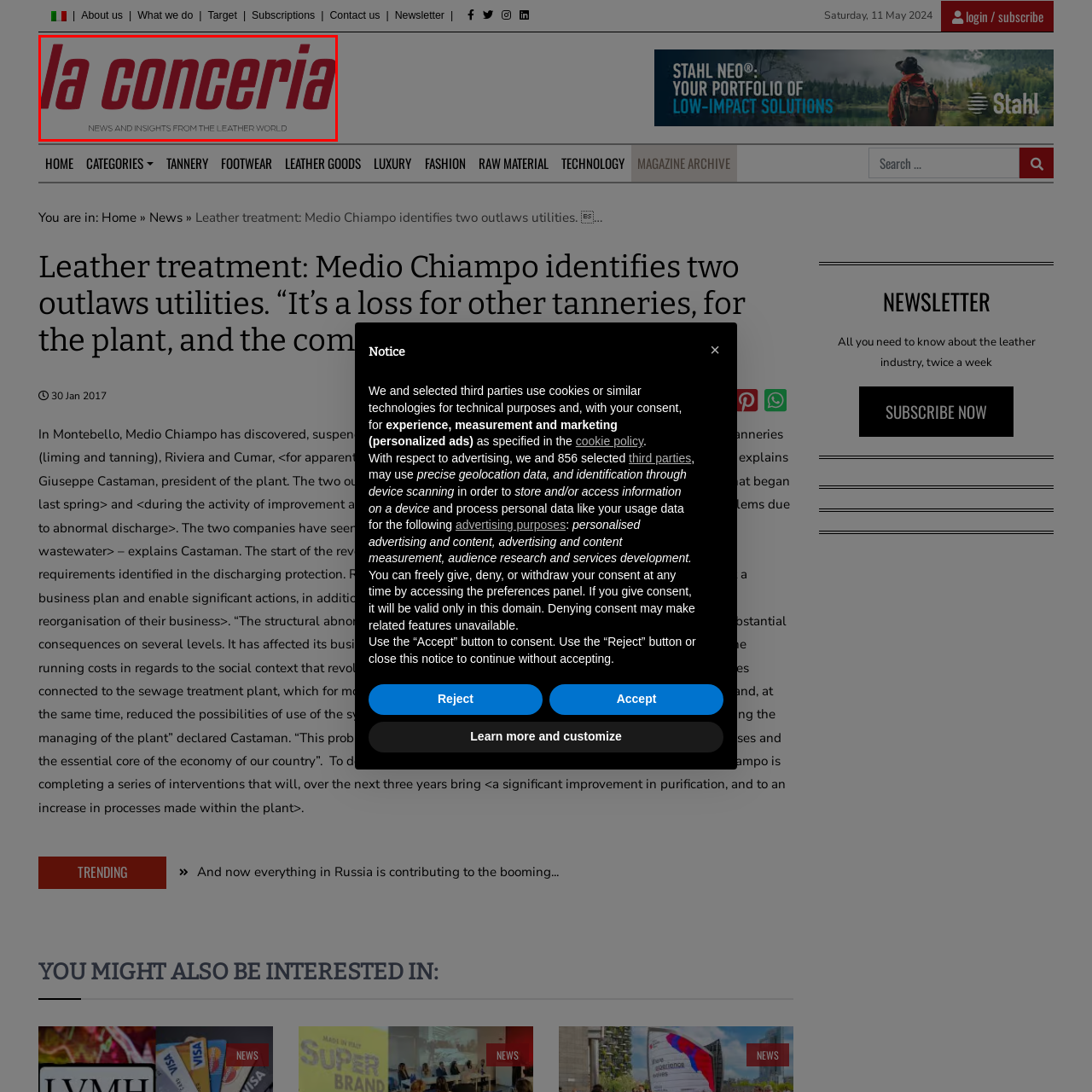Inspect the image within the red box and provide a detailed and thorough answer to the following question: What is the focus of the content in the image?

The phrase 'NEWS AND INSIGHTS FROM THE LEATHER WORLD' appears in a clean, understated font, providing context that the content is focused on the leather sector.